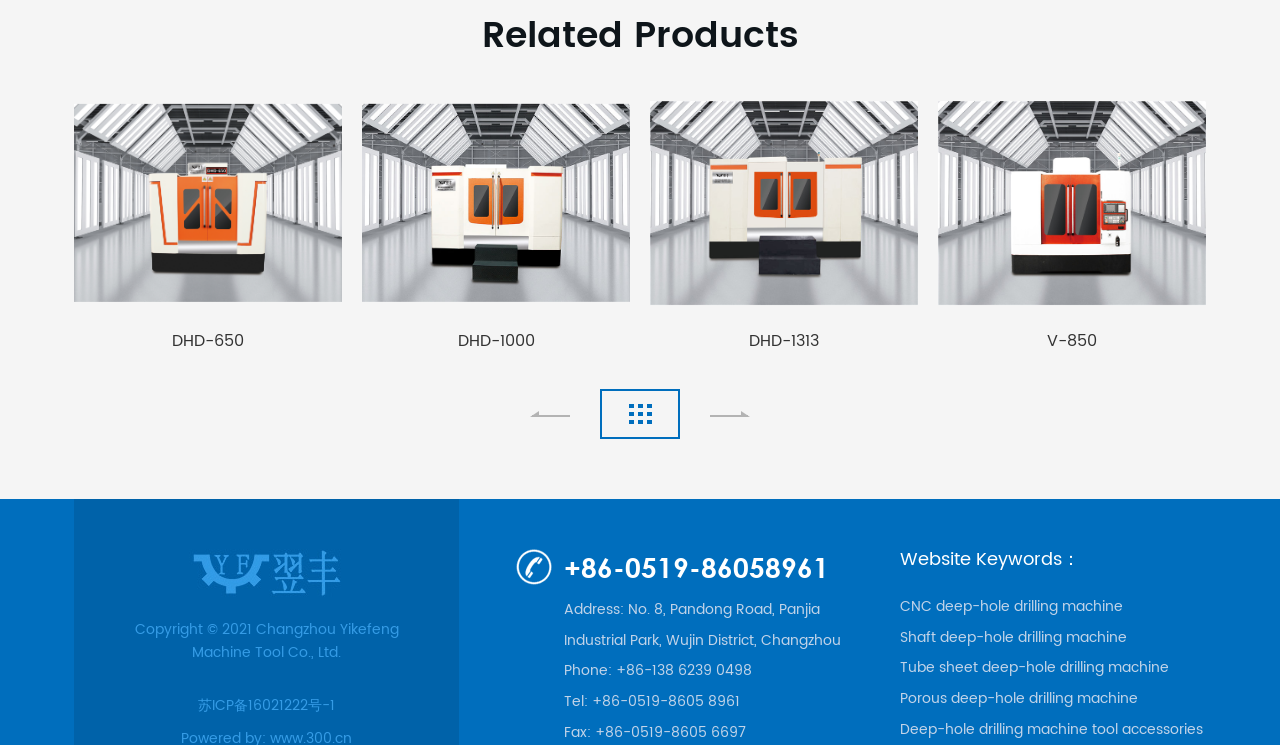Determine the bounding box coordinates of the clickable element to achieve the following action: 'Call the phone number +86-138 6239 0498'. Provide the coordinates as four float values between 0 and 1, formatted as [left, top, right, bottom].

[0.481, 0.885, 0.587, 0.916]